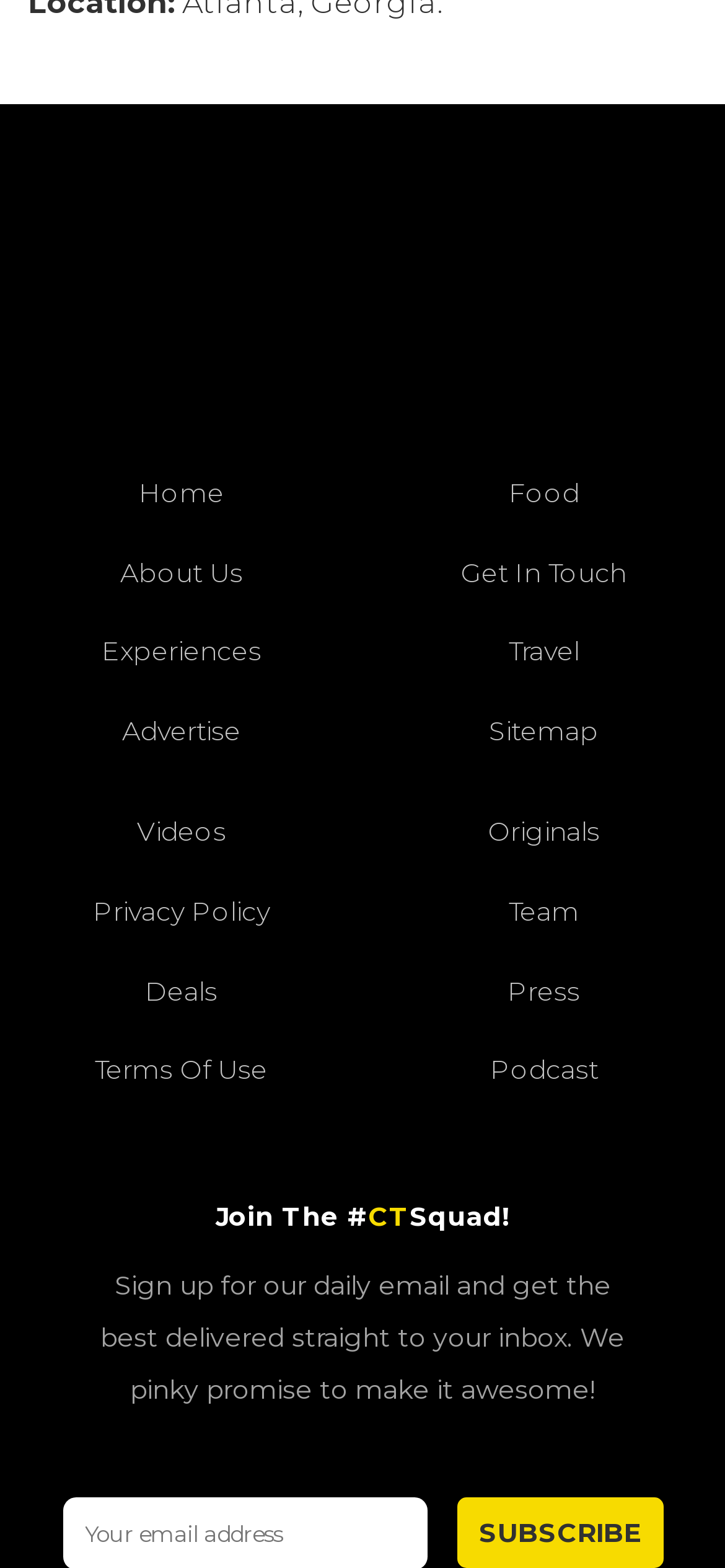Determine the bounding box coordinates of the element that should be clicked to execute the following command: "View University of Akron".

None